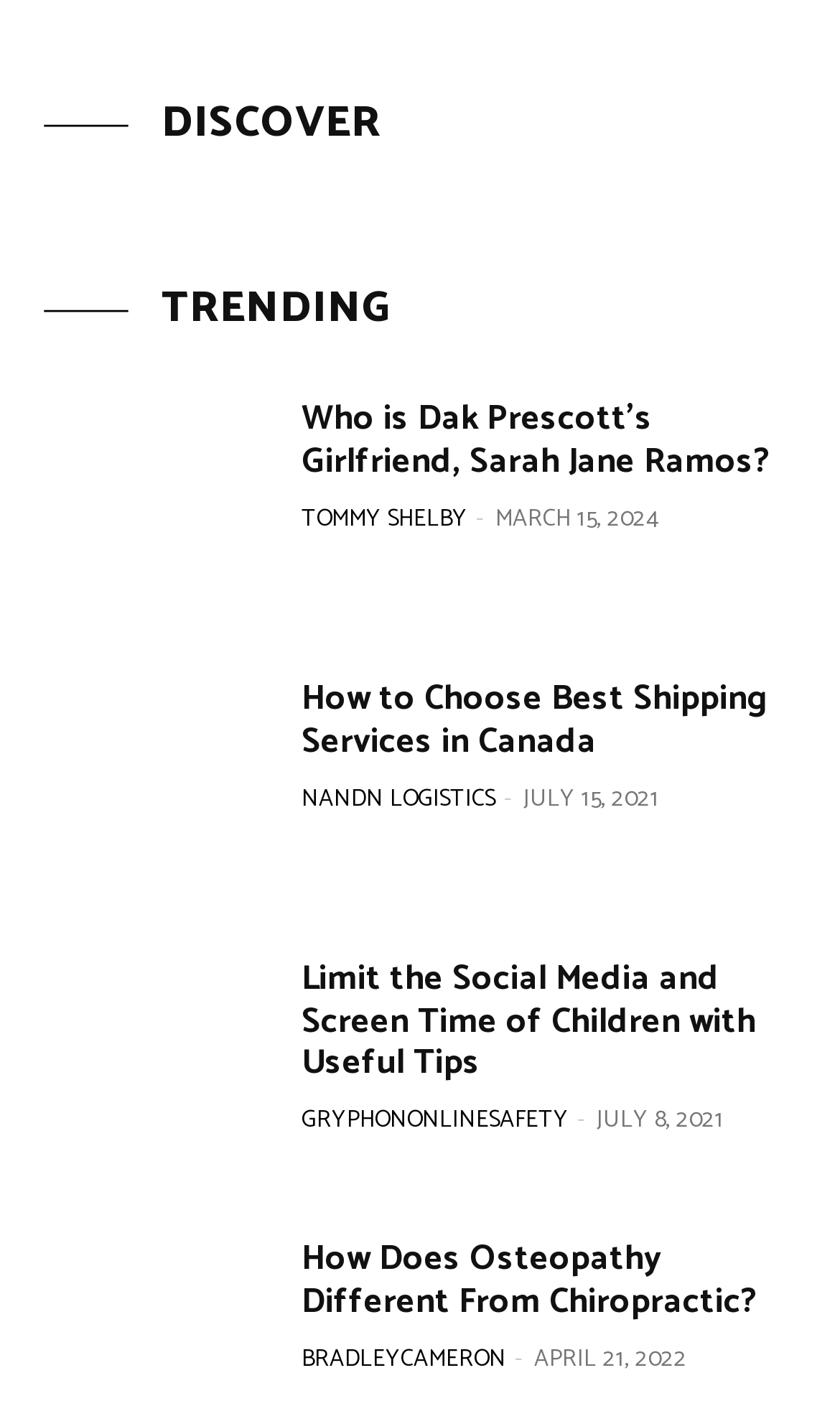Find and specify the bounding box coordinates that correspond to the clickable region for the instruction: "Explore the topic of limiting social media and screen time for children".

[0.051, 0.675, 0.321, 0.836]